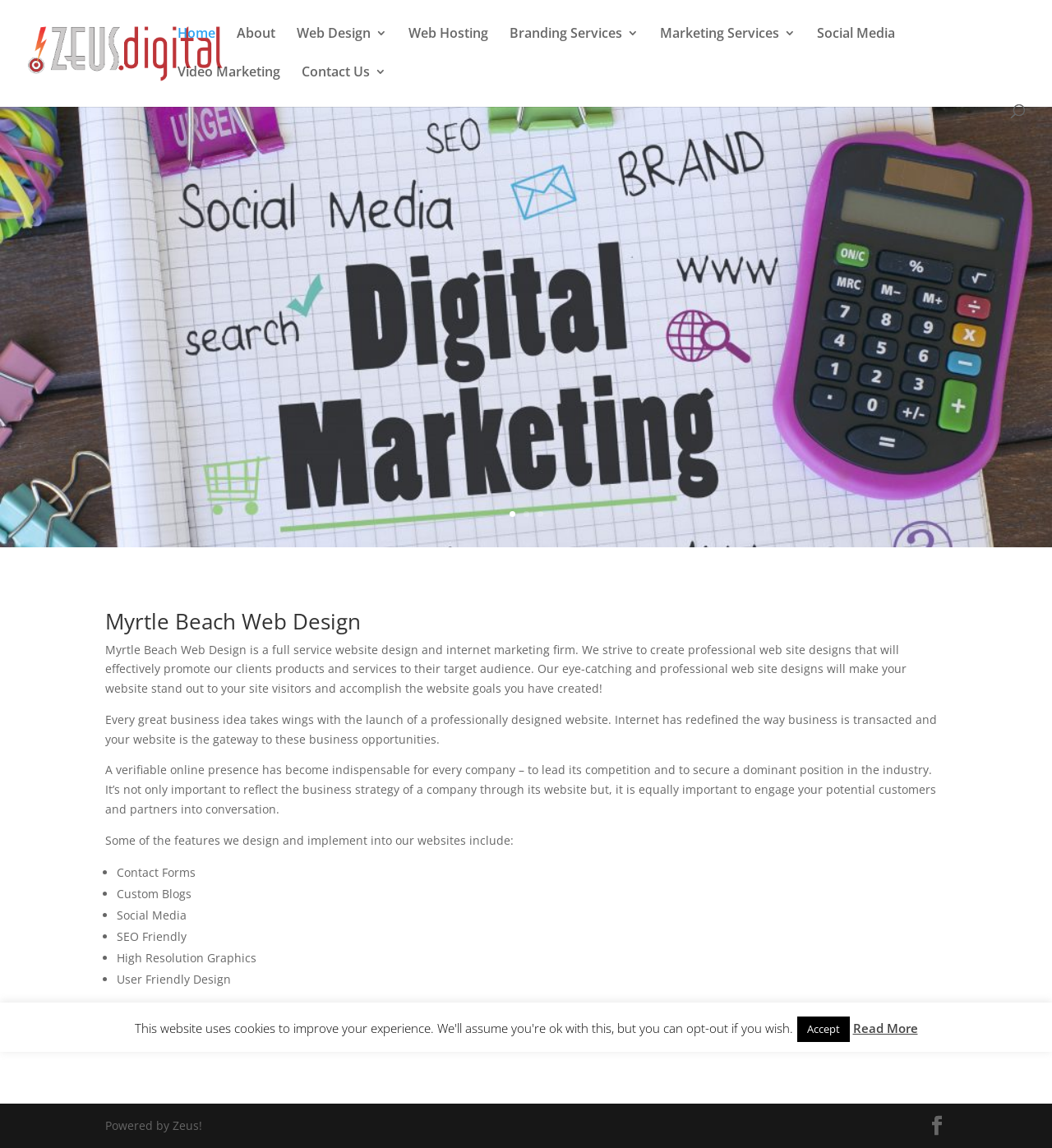What is the name of the company that acquired this website?
Use the information from the image to give a detailed answer to the question.

I found this information by looking at the text in the article section, specifically the sentence that starts with 'This website and its content was recently acquired by...' and it mentions the company name as Zeus Digital Marketing, LLC.